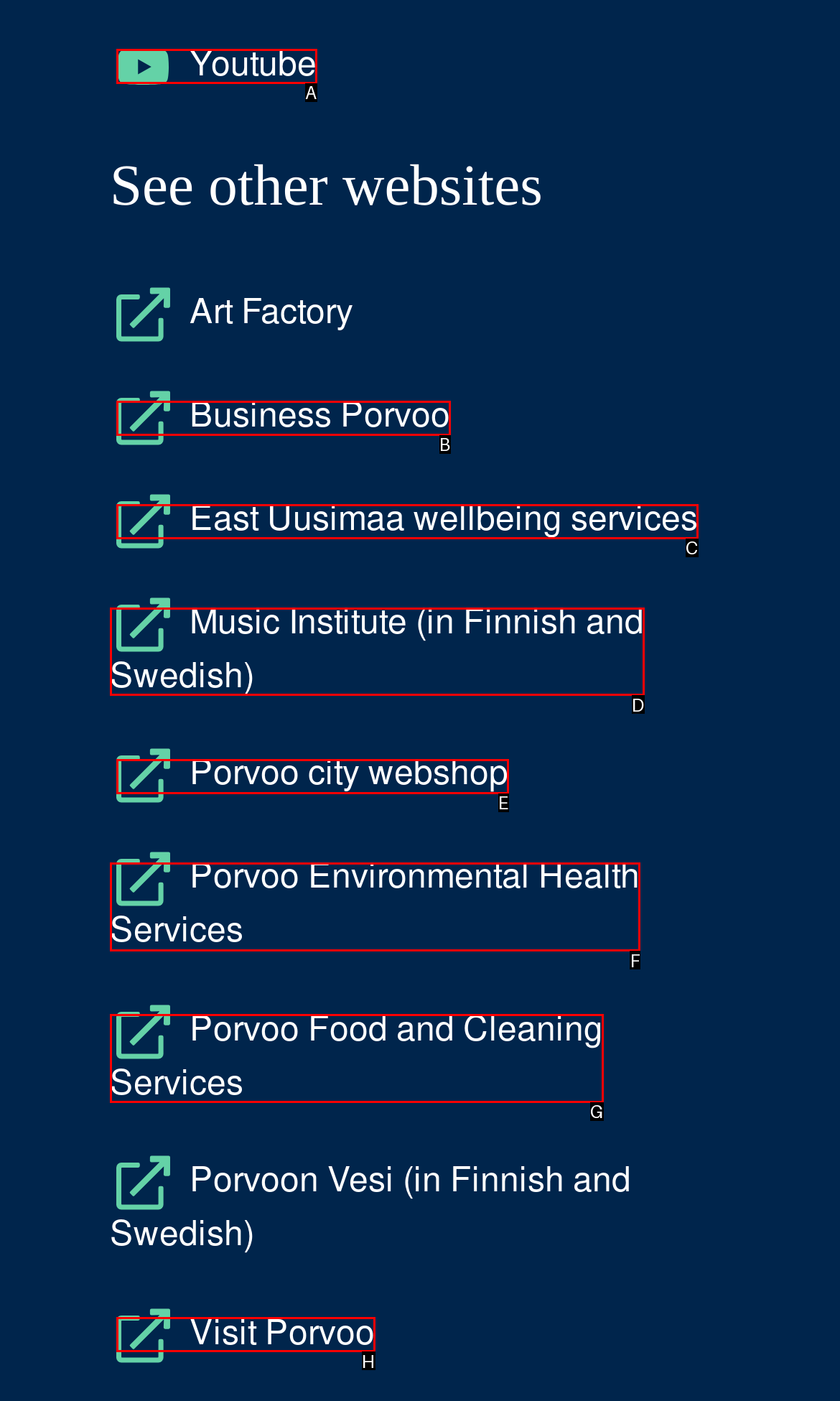Choose the UI element to click on to achieve this task: Learn about Porvoo Environmental Health Services. Reply with the letter representing the selected element.

F